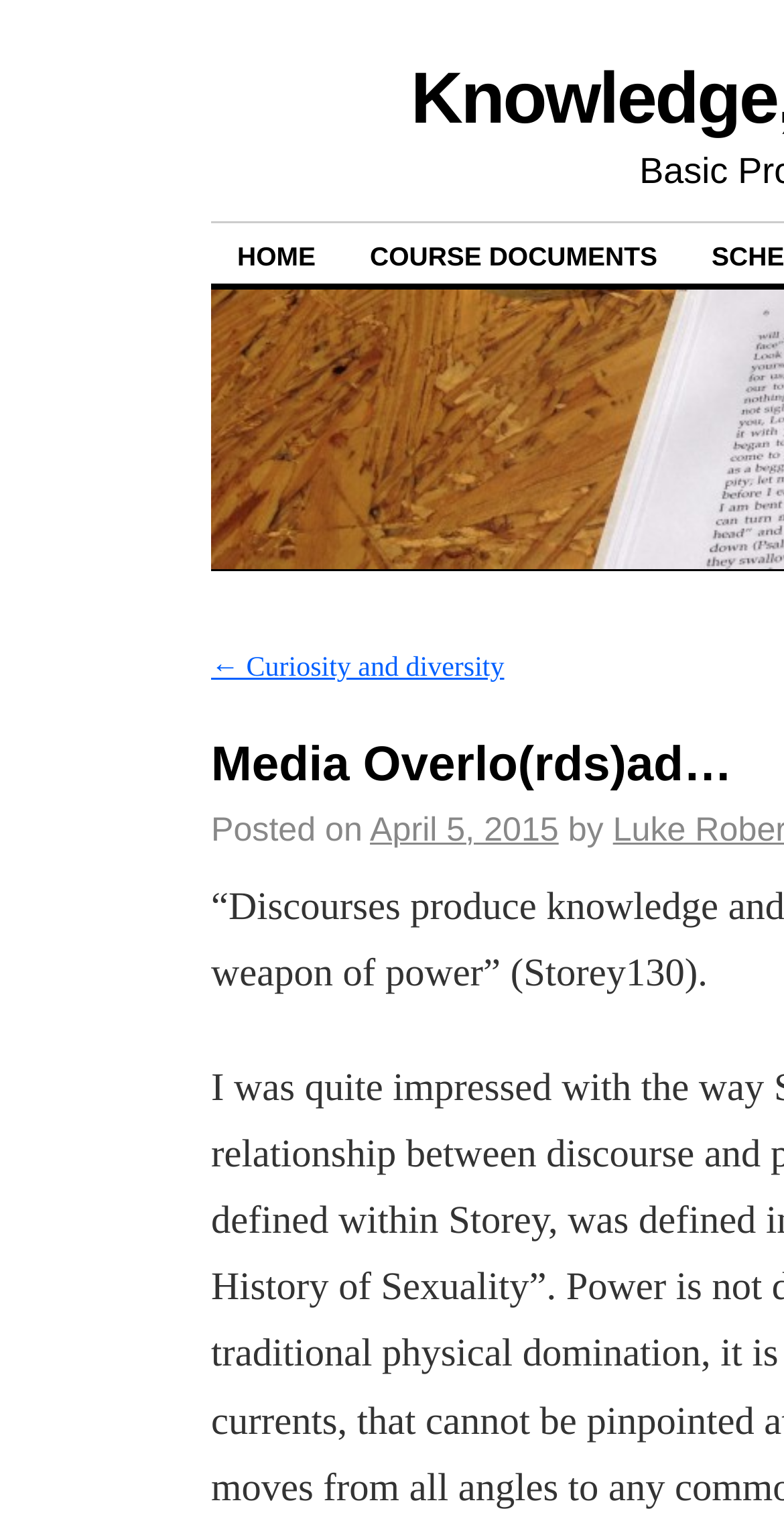Given the description of a UI element: "Course Documents", identify the bounding box coordinates of the matching element in the webpage screenshot.

[0.438, 0.148, 0.872, 0.187]